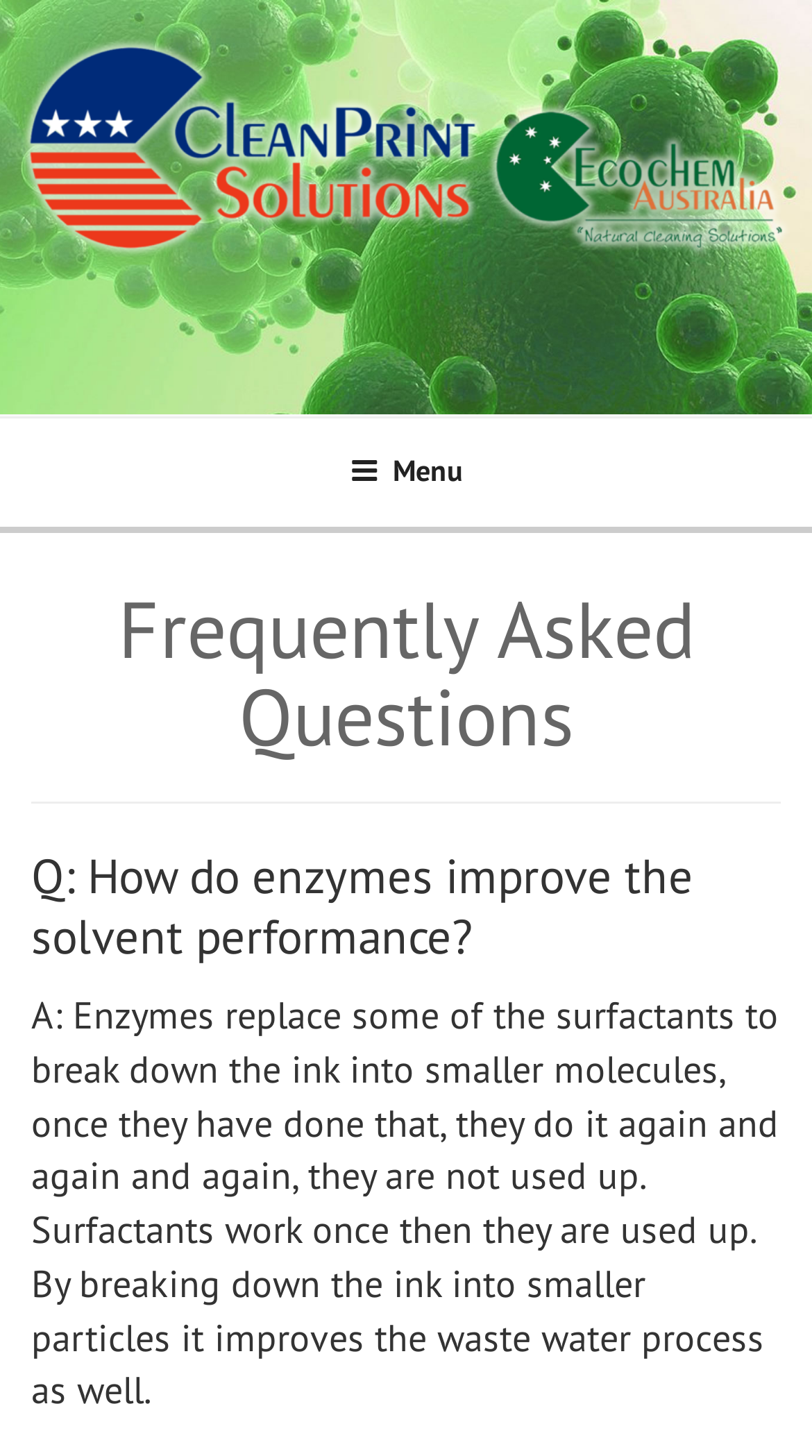What type of menu is available on the webpage?
Refer to the image and respond with a one-word or short-phrase answer.

Top Menu